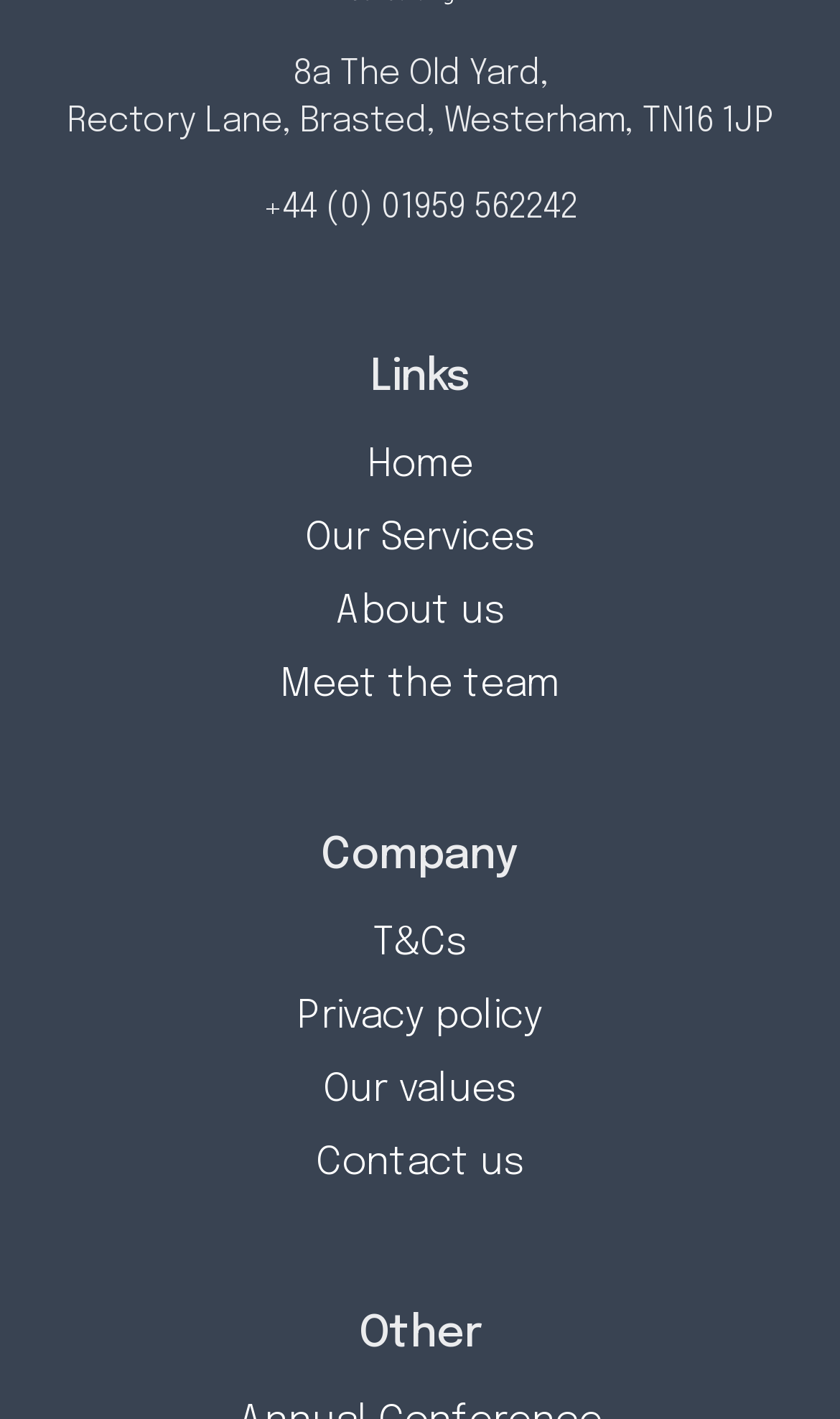Find and specify the bounding box coordinates that correspond to the clickable region for the instruction: "View Our Services".

[0.363, 0.366, 0.637, 0.393]